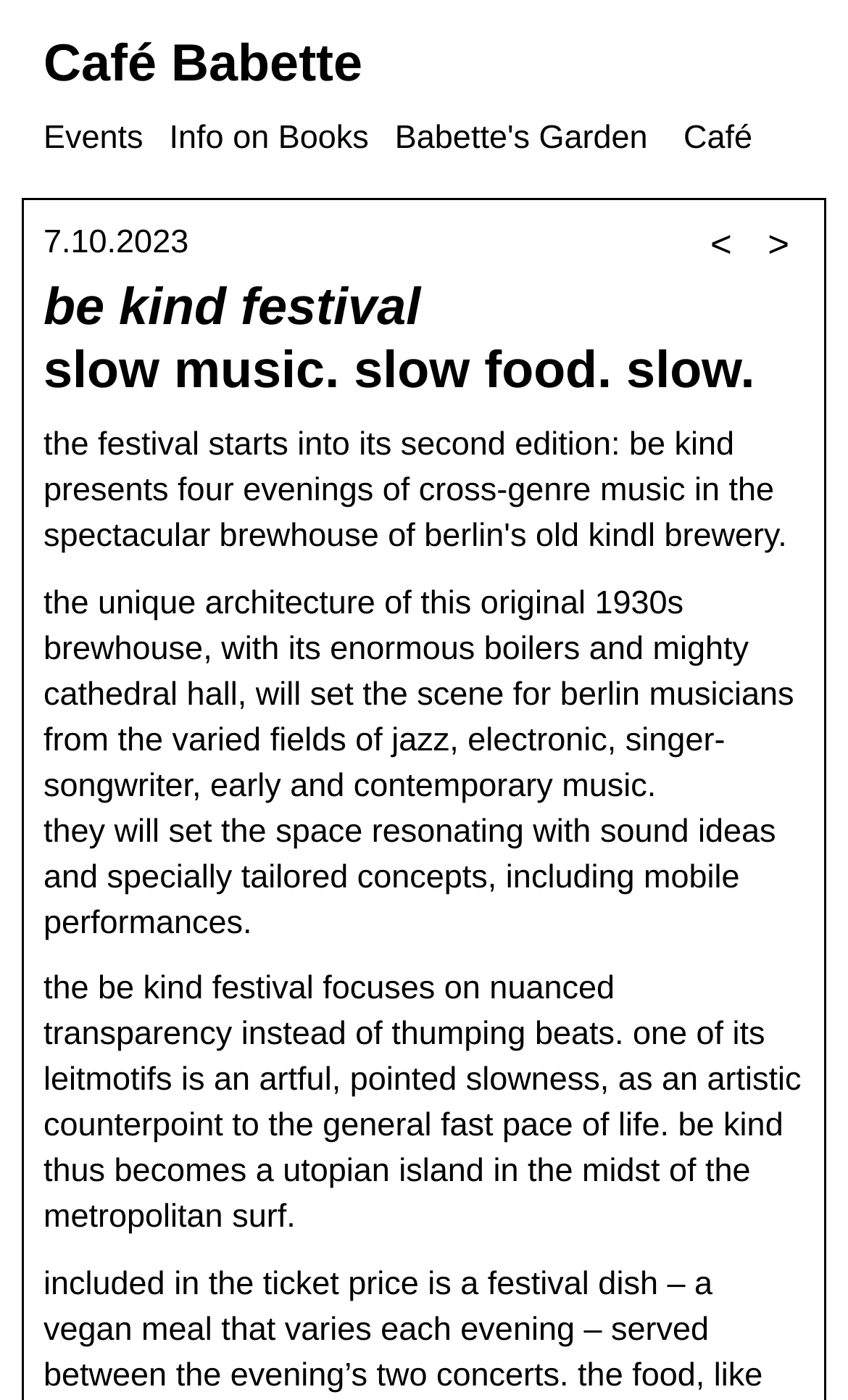What is the theme of the be kind festival?
Based on the image, provide your answer in one word or phrase.

slow music, slow food, slow